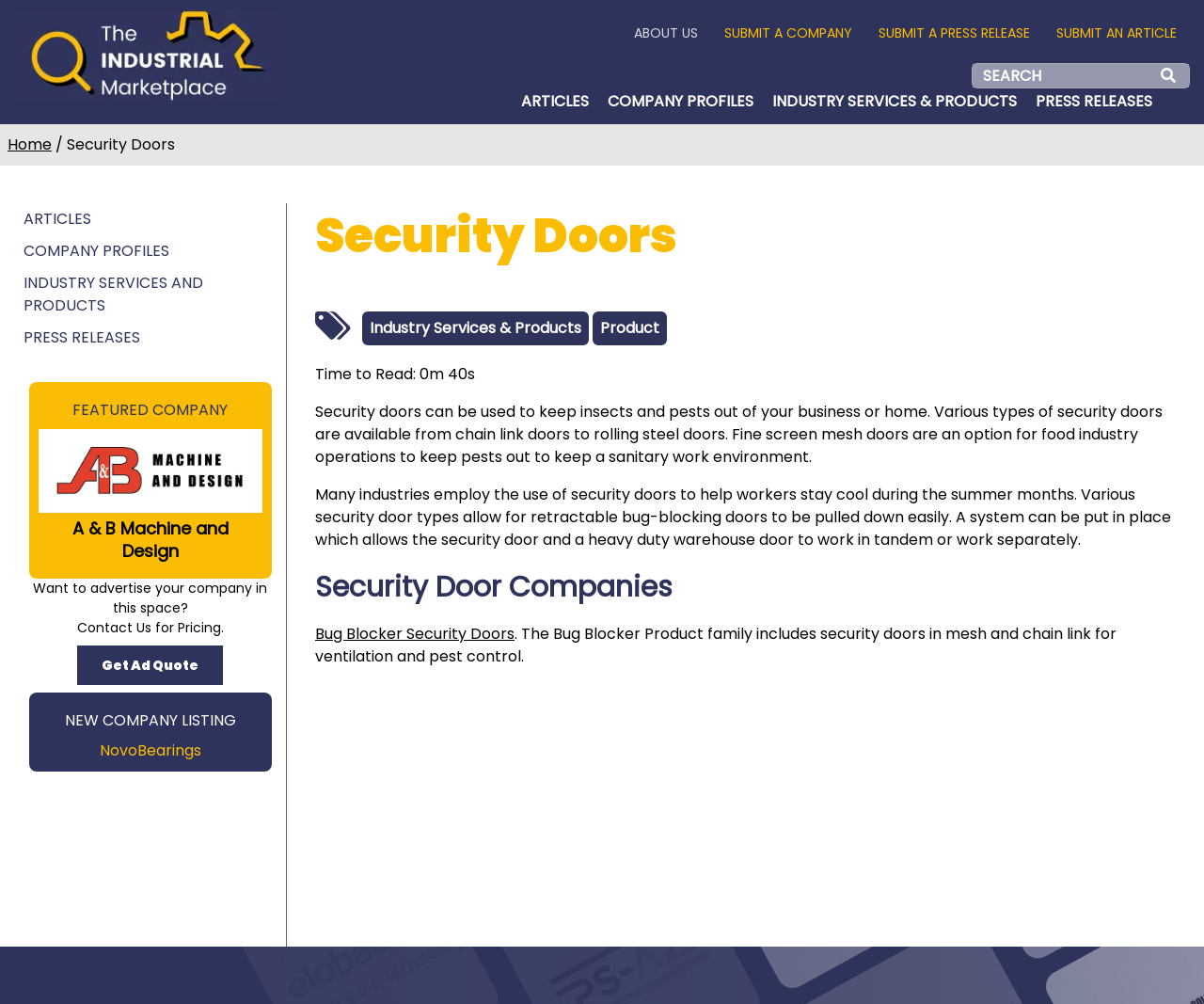Find and indicate the bounding box coordinates of the region you should select to follow the given instruction: "Read articles".

[0.425, 0.088, 0.497, 0.114]